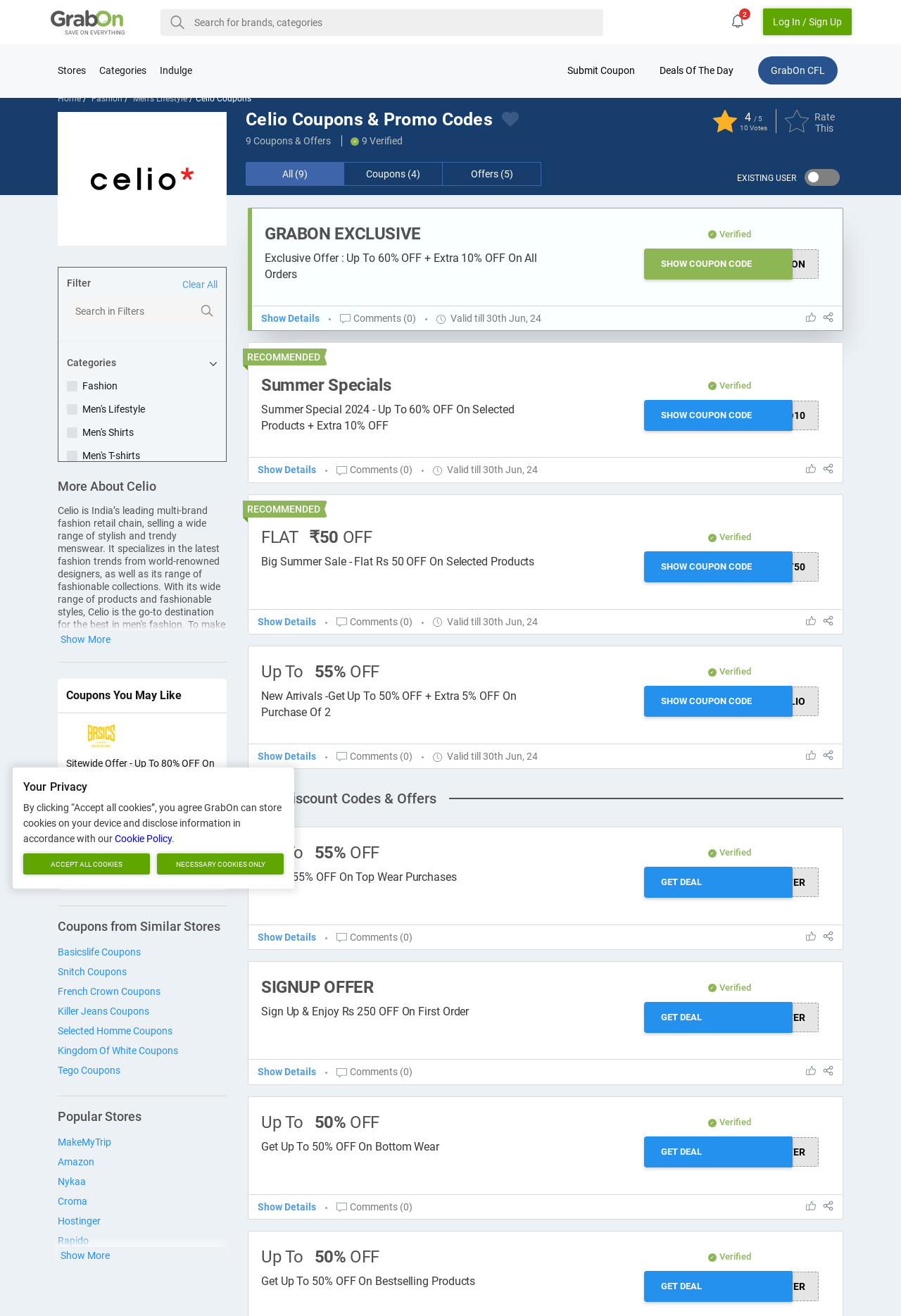Please find the bounding box coordinates (top-left x, top-left y, bottom-right x, bottom-right y) in the screenshot for the UI element described as follows: parent_node: EXISTING USER name="existingUser"

[0.893, 0.128, 0.998, 0.137]